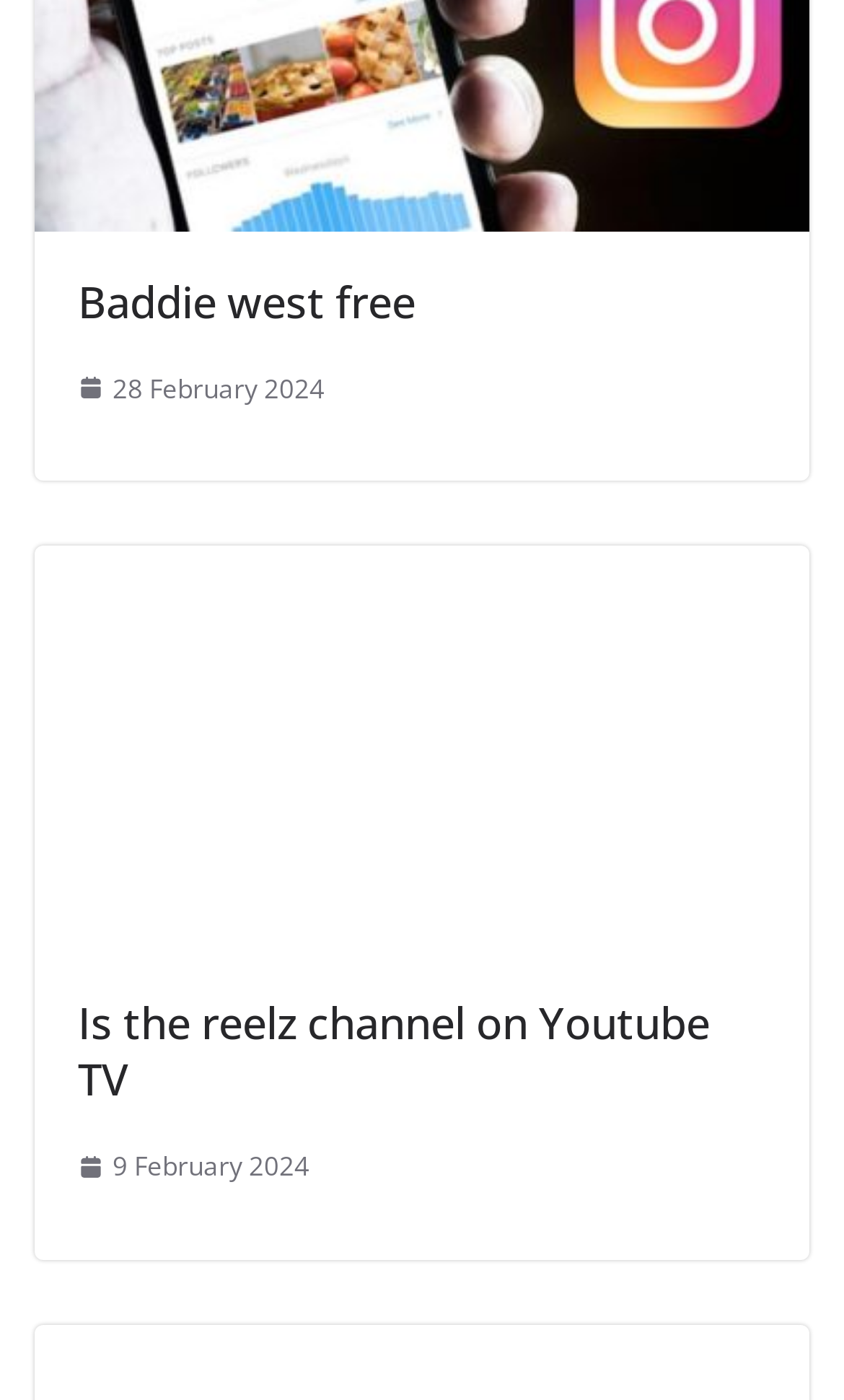Please answer the following query using a single word or phrase: 
What is the date of the first link?

28 February 2024